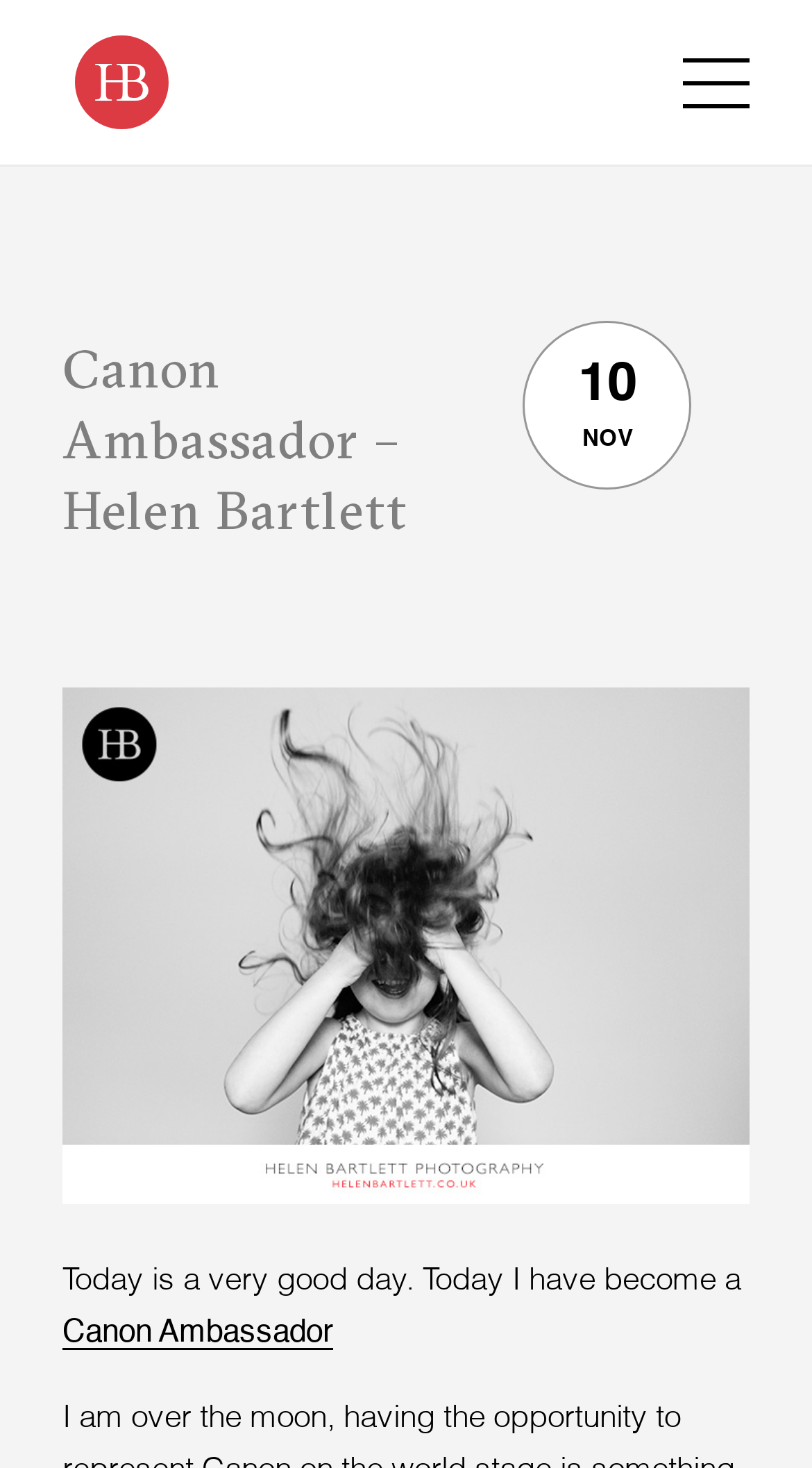Extract the primary headline from the webpage and present its text.

Canon Ambassador – Helen Bartlett